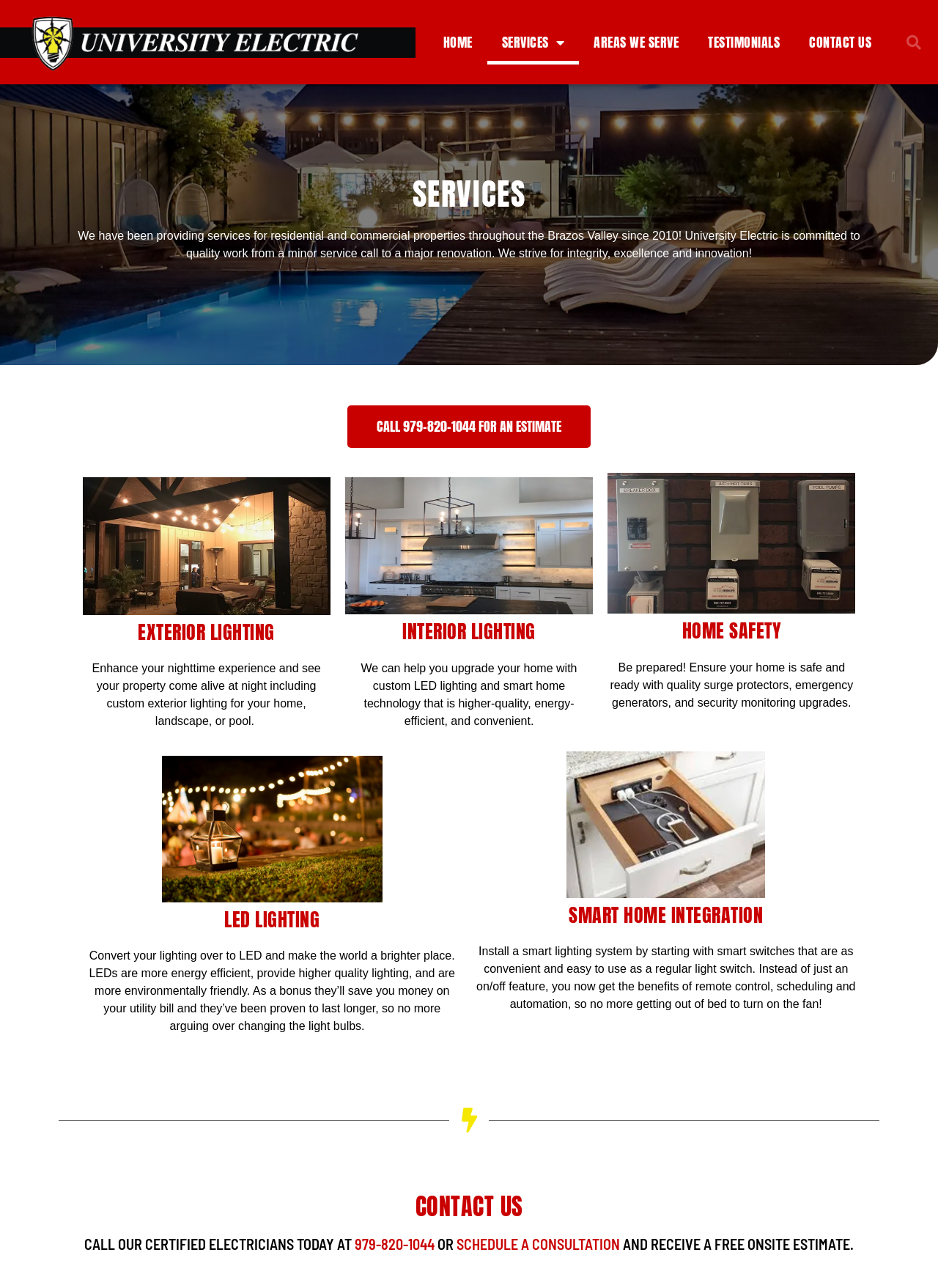Based on the image, provide a detailed response to the question:
What type of services does University Electric provide?

Based on the webpage, University Electric provides services for both residential and commercial properties, as stated in the introductory text. This suggests that they cater to a wide range of clients, from homeowners to business owners.